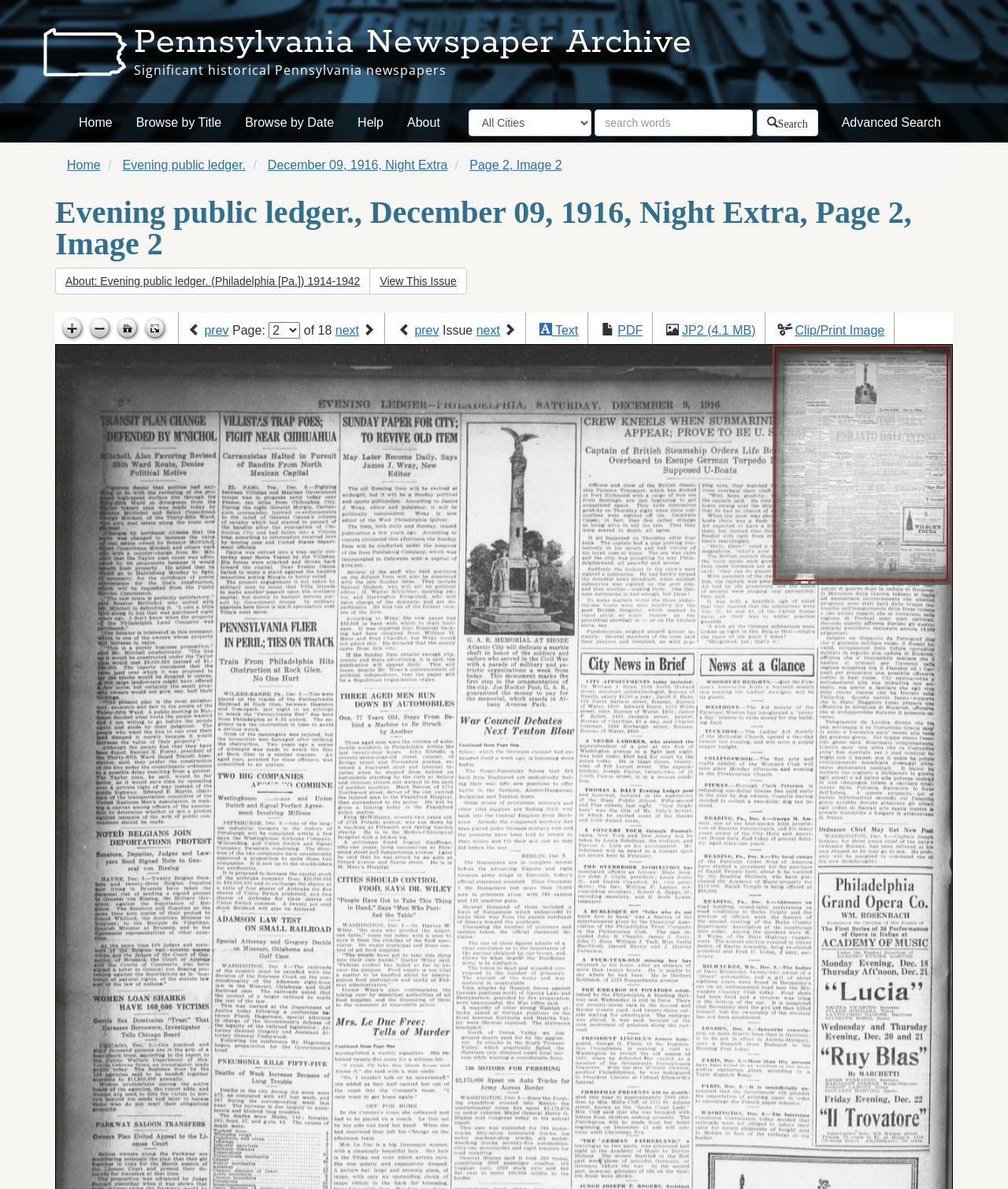Provide your answer in a single word or phrase: 
What is the name of the newspaper?

Evening public ledger.